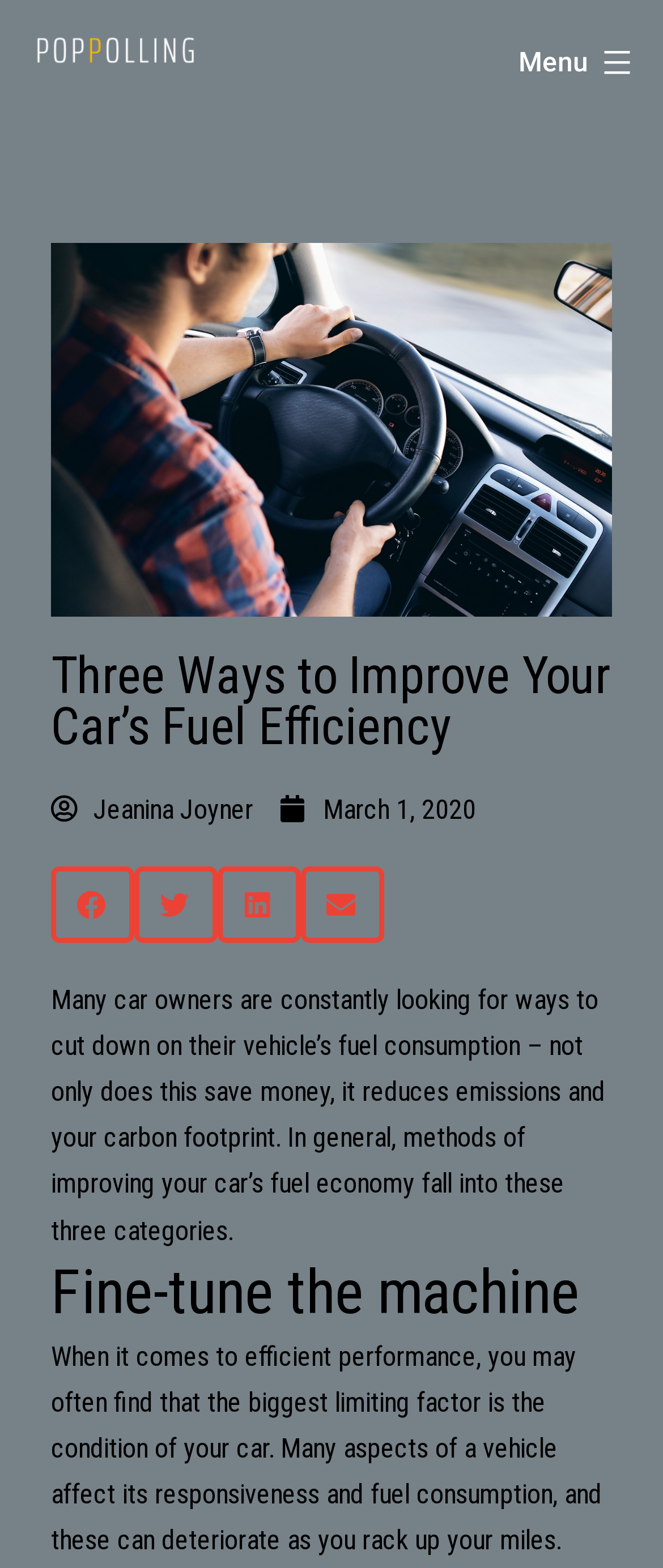Who is the author of the article?
Please answer the question with as much detail and depth as you can.

The author's name is mentioned in the link 'Jeanina Joyner' which is located below the heading 'Three Ways to Improve Your Car’s Fuel Efficiency'.